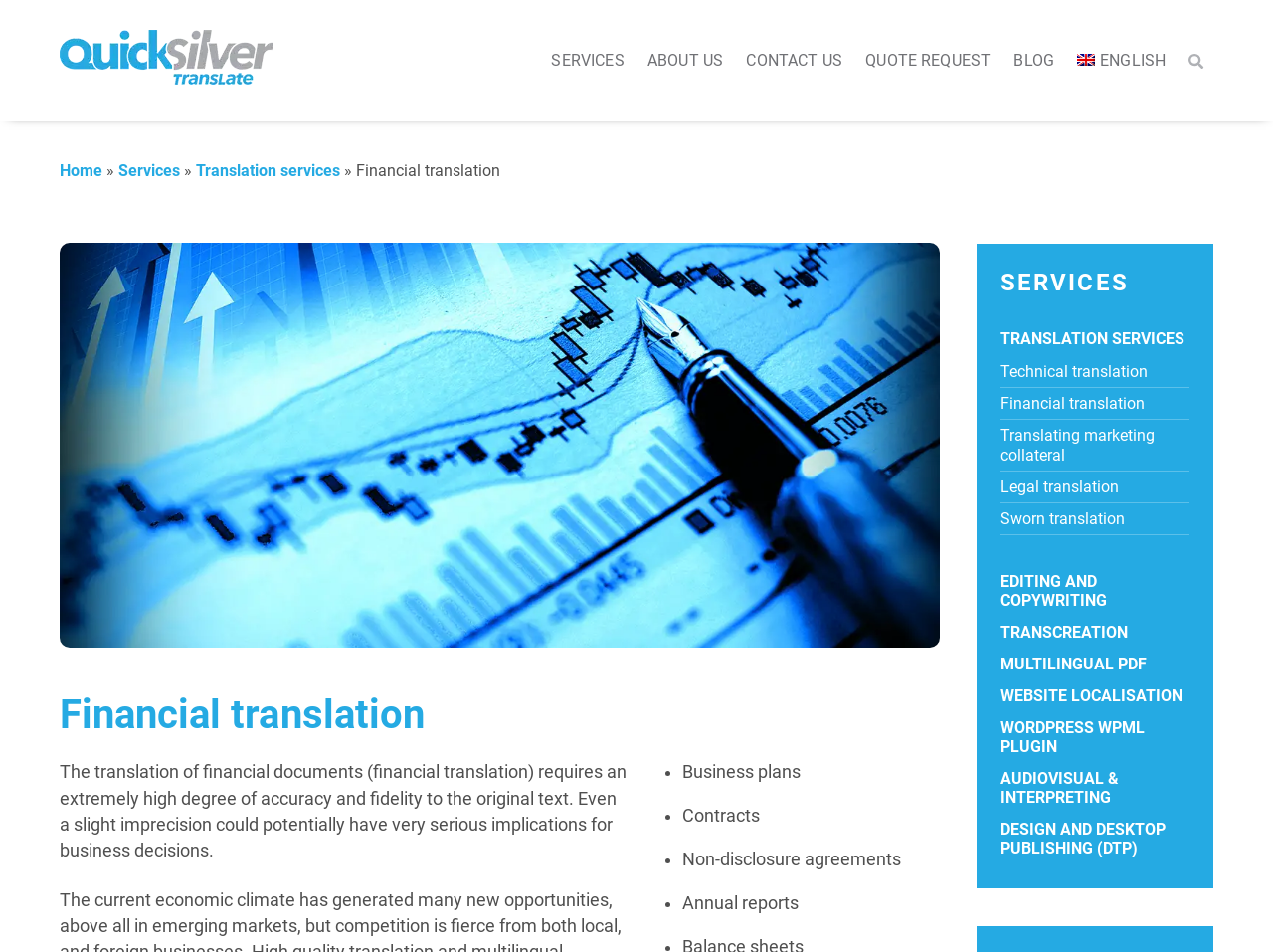What type of documents need financial translation?
Please utilize the information in the image to give a detailed response to the question.

The webpage mentions that financial translation is required for documents such as business plans, contracts, non-disclosure agreements, and annual reports. These documents are listed as examples of financial documents that require translation.